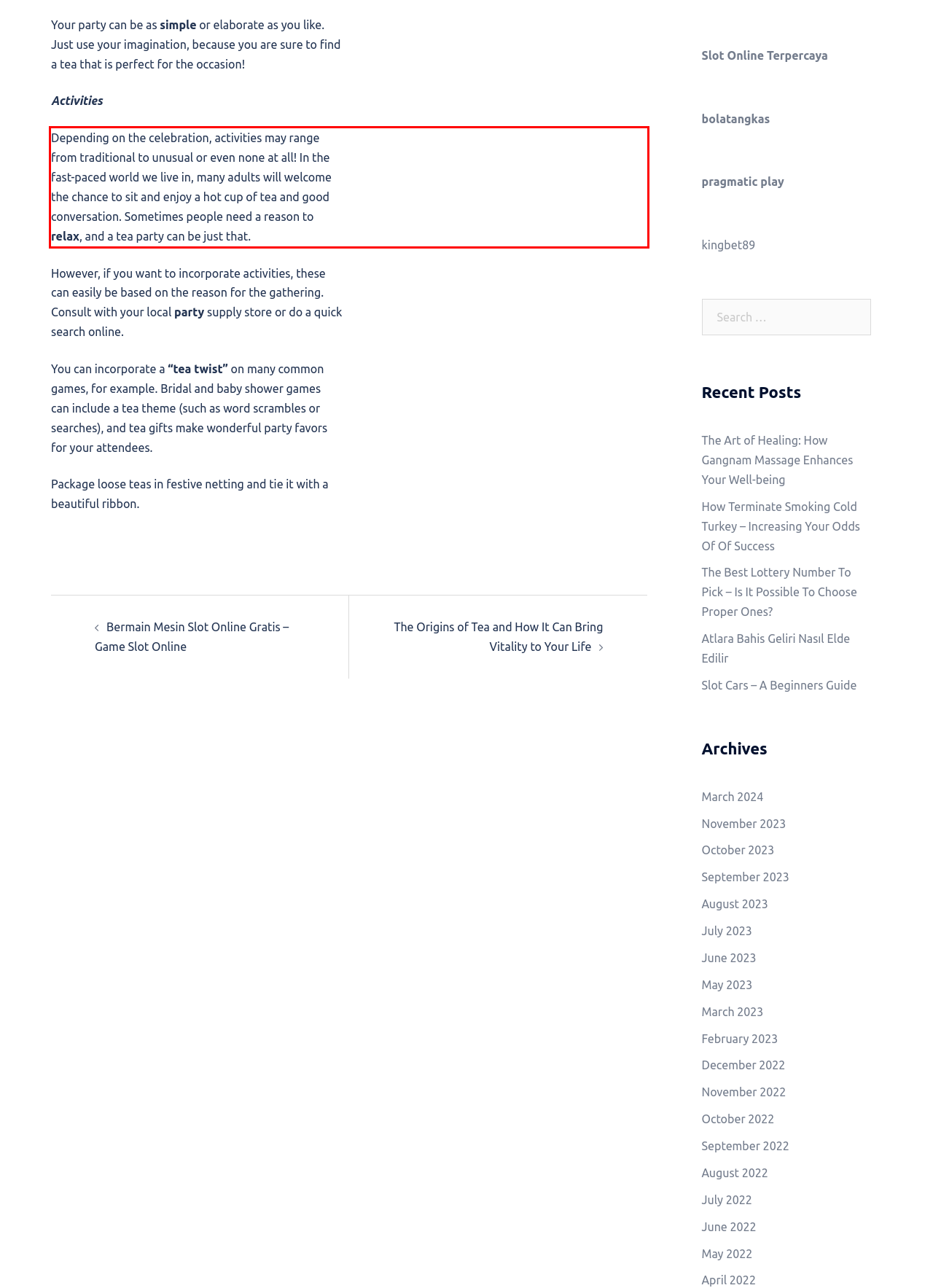You are looking at a screenshot of a webpage with a red rectangle bounding box. Use OCR to identify and extract the text content found inside this red bounding box.

Depending on the celebration, activities may range from traditional to unusual or even none at all! In the fast-paced world we live in, many adults will welcome the chance to sit and enjoy a hot cup of tea and good conversation. Sometimes people need a reason to relax, and a tea party can be just that.